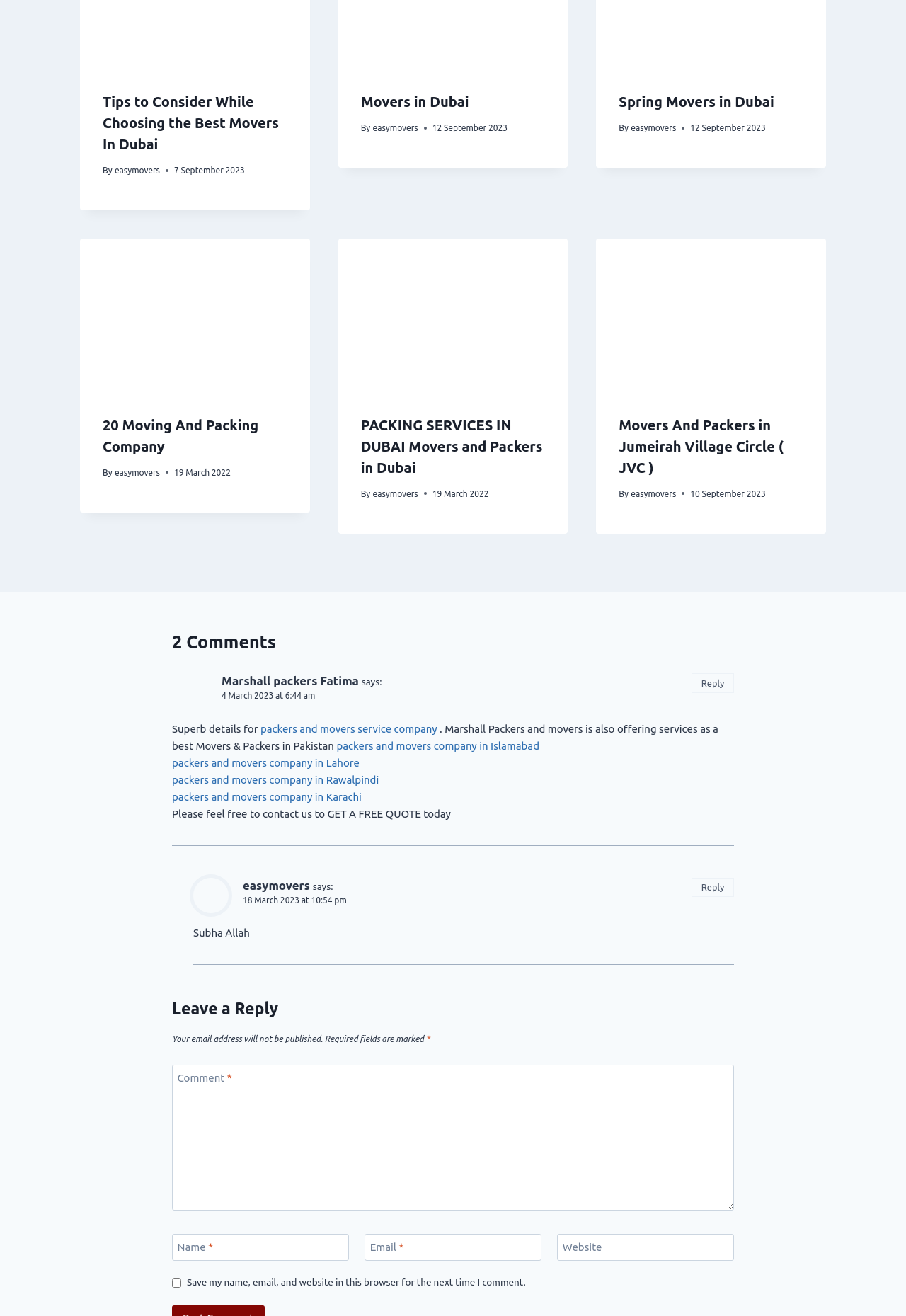What is the name of the company mentioned in the comment by easymovers?
We need a detailed and meticulous answer to the question.

I determined the name of the company mentioned in the comment by easymovers by looking at the text 'Marshall Packers and movers' which is part of the comment text.